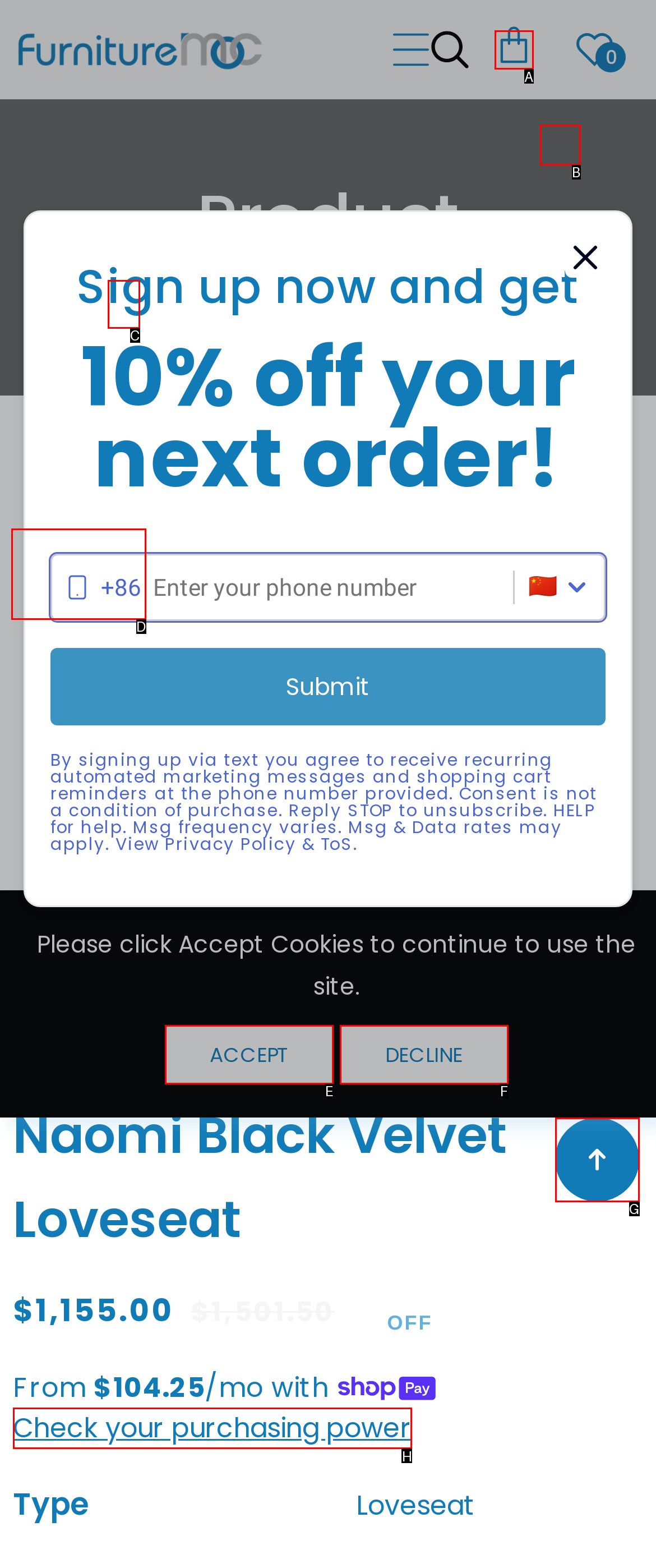Identify the HTML element to select in order to accomplish the following task: Check your purchasing power
Reply with the letter of the chosen option from the given choices directly.

H